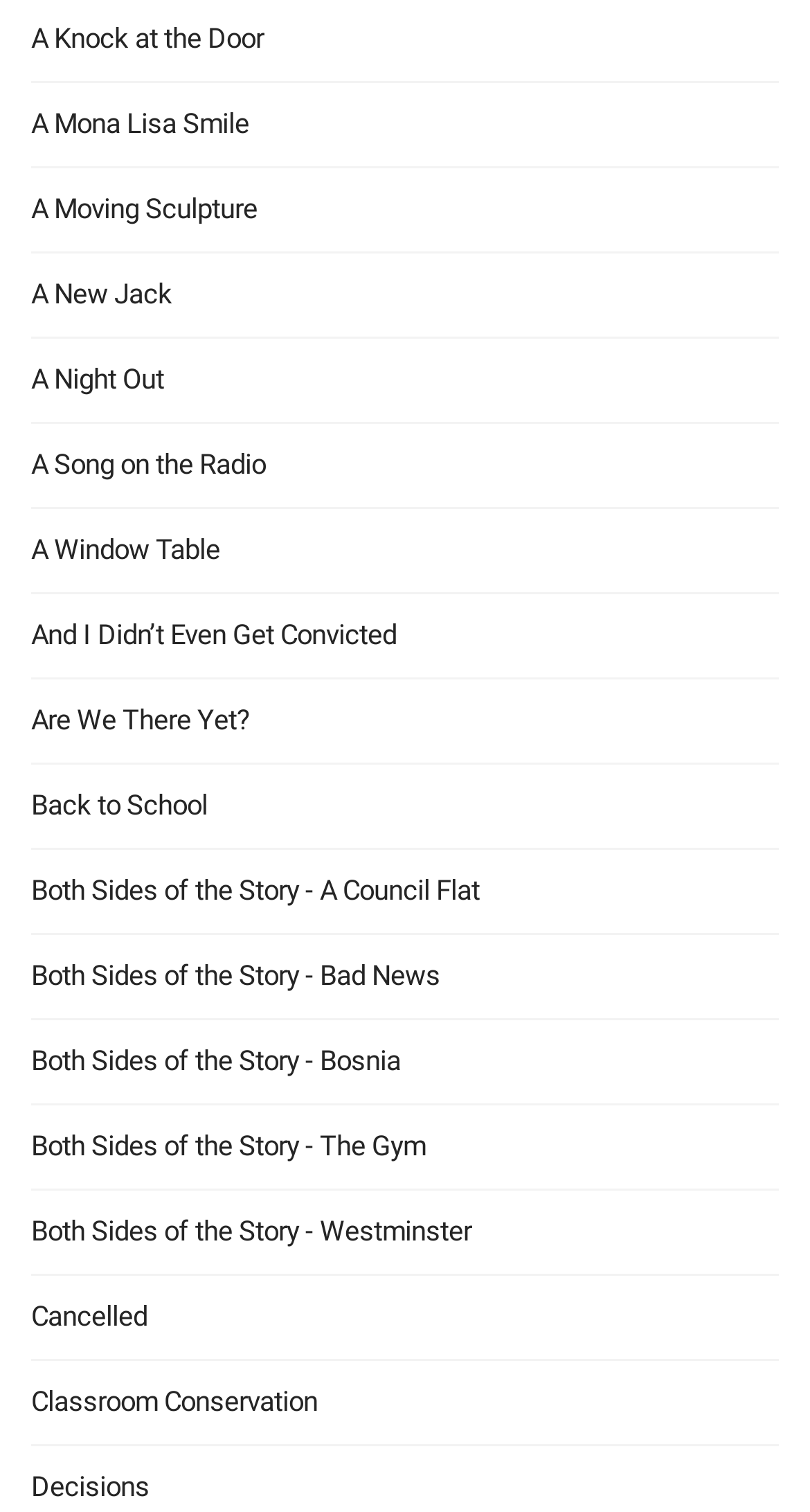Bounding box coordinates should be provided in the format (top-left x, top-left y, bottom-right x, bottom-right y) with all values between 0 and 1. Identify the bounding box for this UI element: A Moving Sculpture

[0.038, 0.125, 0.318, 0.151]